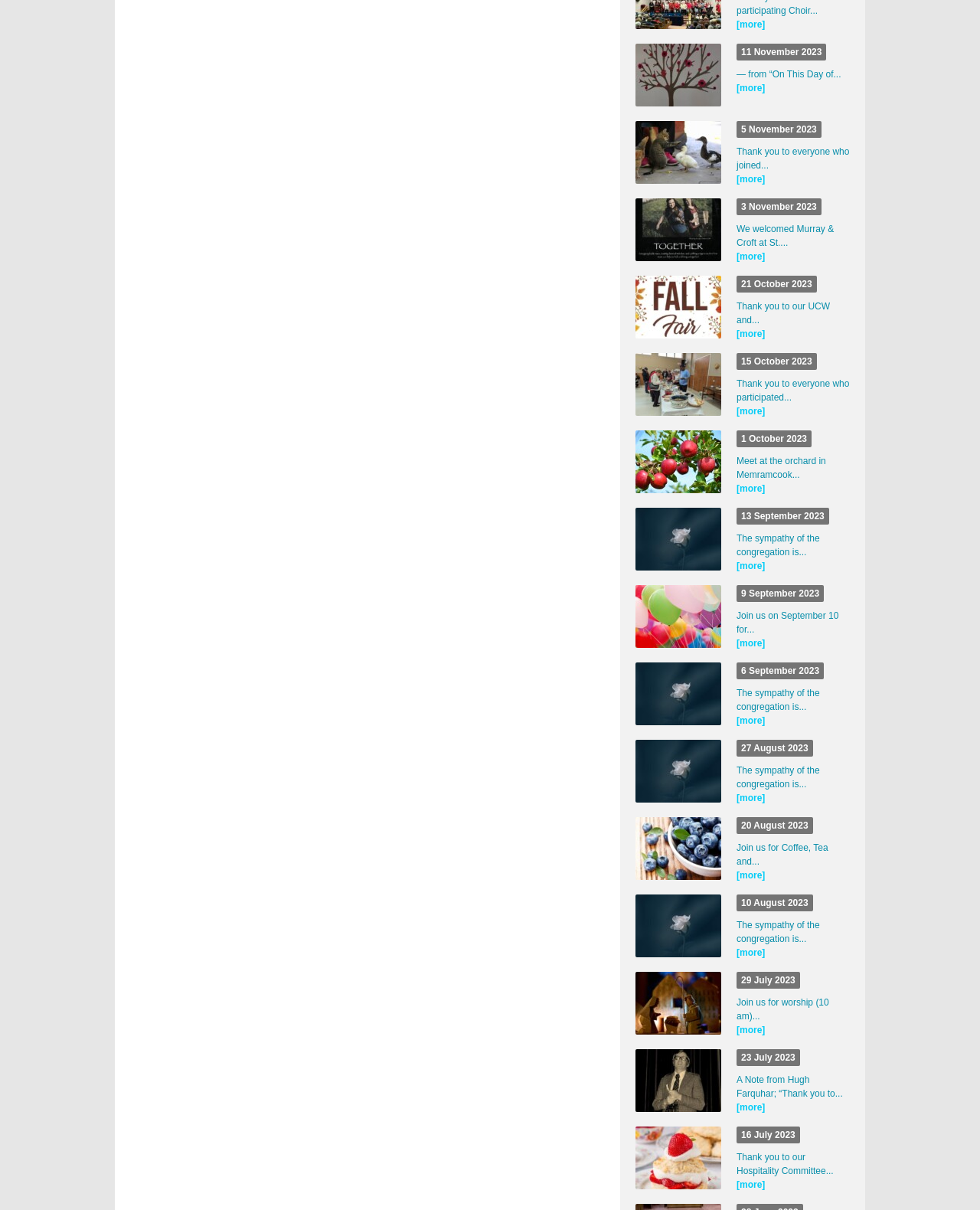Determine the bounding box coordinates of the clickable element necessary to fulfill the instruction: "explore Fall Fair (Bazaar)". Provide the coordinates as four float numbers within the 0 to 1 range, i.e., [left, top, right, bottom].

[0.648, 0.228, 0.736, 0.28]